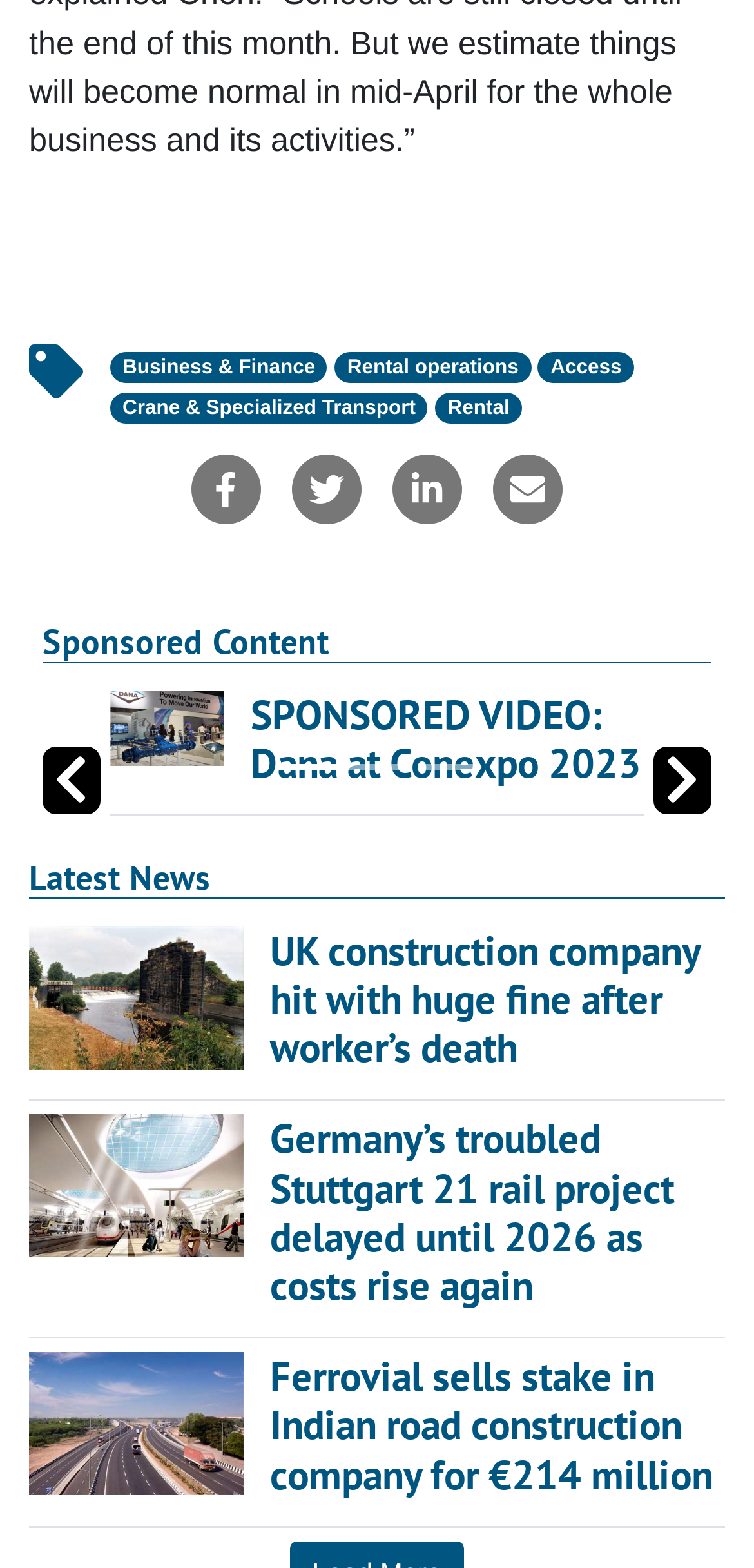Locate the bounding box of the UI element described in the following text: "Access".

[0.714, 0.224, 0.841, 0.244]